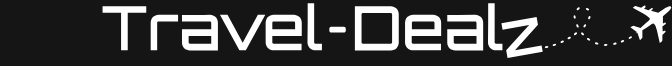Generate an in-depth description of the visual content.

The image displays the logo of "Travel Dealz," characterized by its modern, bold typography against a sleek black background. The text "Travel-Dealz" is prominently featured, accompanied by a stylized airplane graphic that adds a dynamic touch to the design. This logo emphasizes the brand's focus on offering competitive travel deals, inviting potential customers to explore affordable flight options and travel-related offers. The clean lines and contrasting colors reflect a contemporary aesthetic, making it visually appealing and memorable.